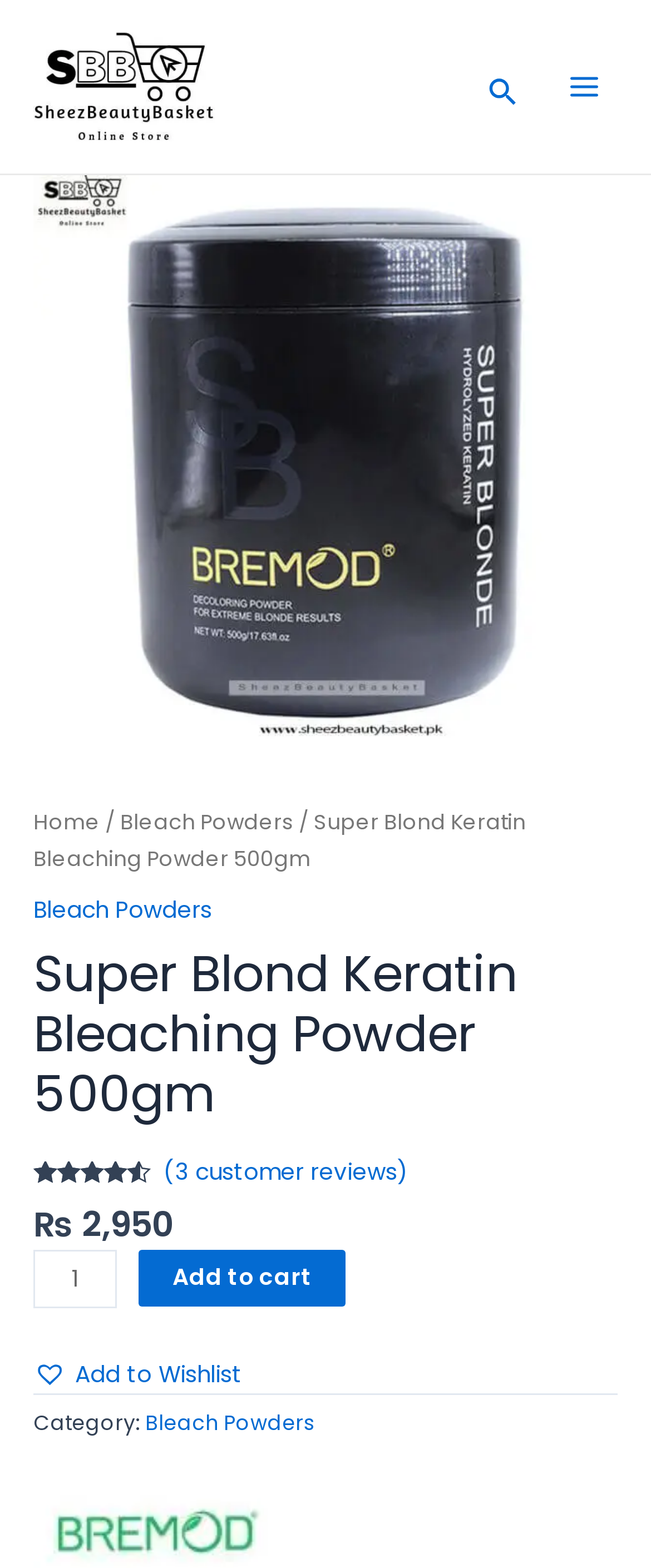Please identify the bounding box coordinates of the area that needs to be clicked to follow this instruction: "Open main menu".

[0.848, 0.035, 0.949, 0.076]